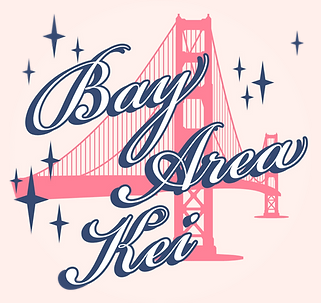Provide a short answer using a single word or phrase for the following question: 
What is the background of the image?

Light